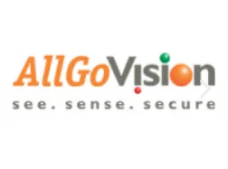Using details from the image, please answer the following question comprehensively:
What is the tagline of AllGoVision?

The caption explicitly mentions the tagline 'see. sense. secure.' positioned beneath the company name, which reinforces the brand's emphasis on perception and safety.